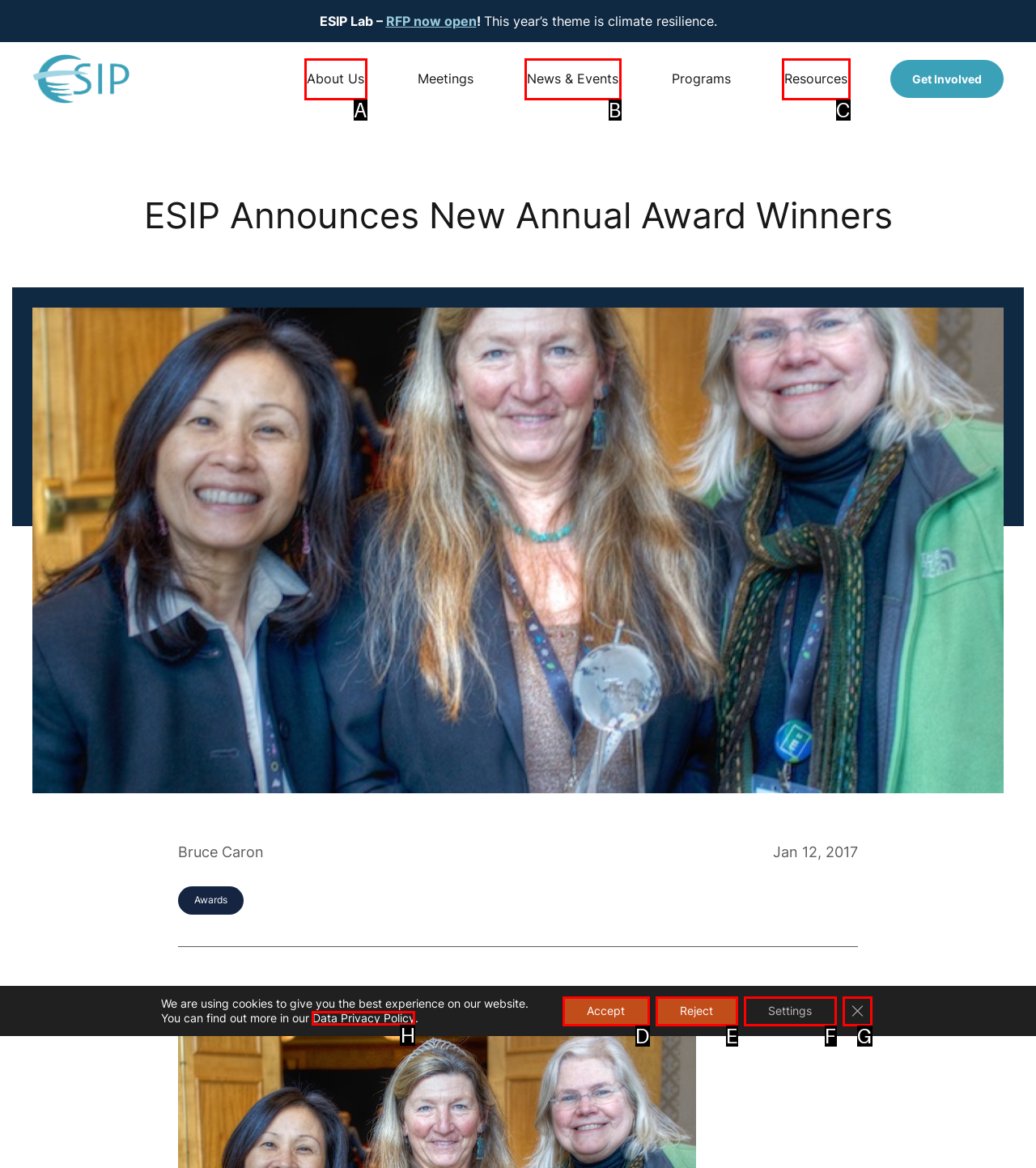Examine the description: Data Privacy Policy and indicate the best matching option by providing its letter directly from the choices.

H